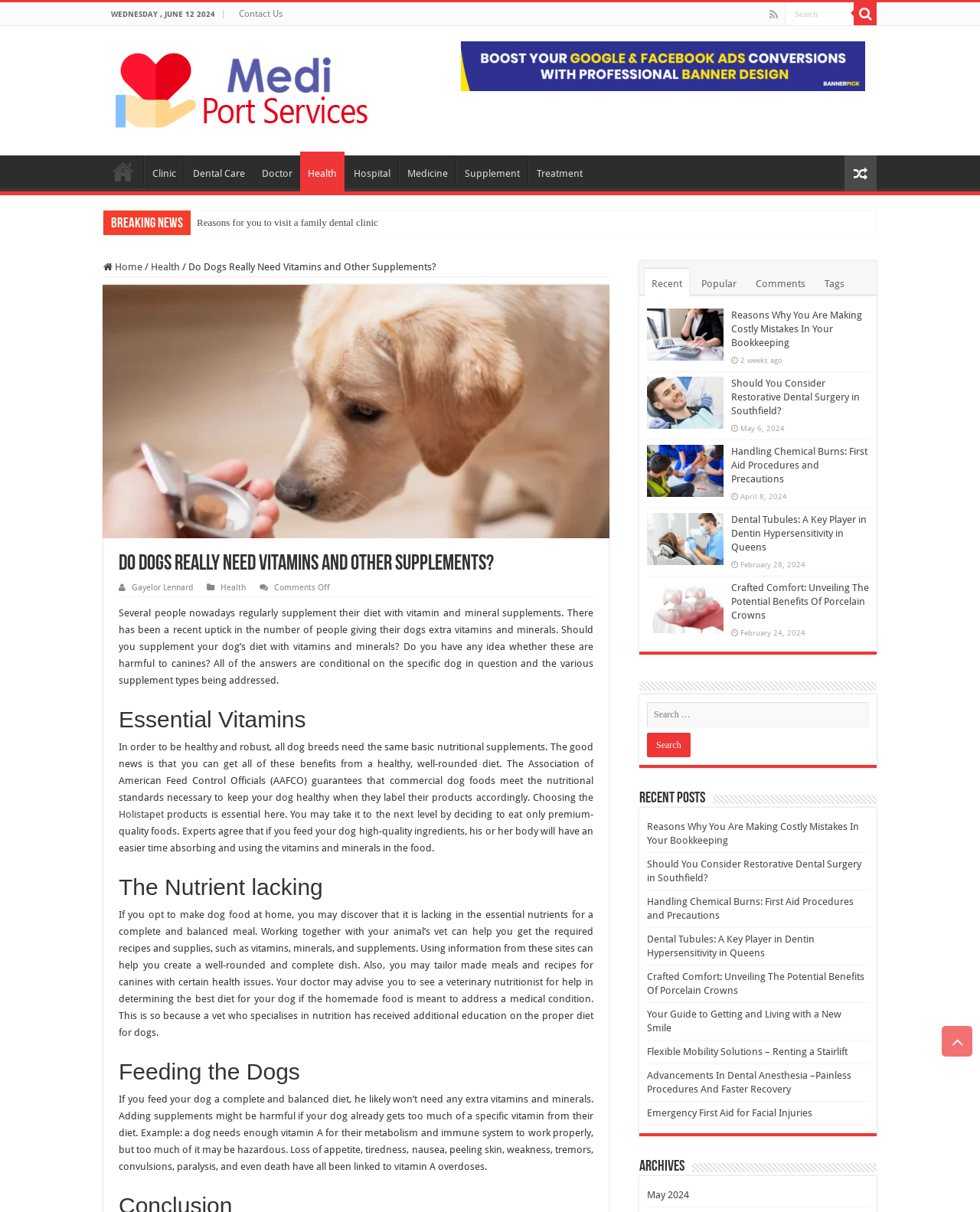What is the topic of the article?
Based on the visual details in the image, please answer the question thoroughly.

Based on the webpage content, the article discusses the importance of vitamins and supplements for dogs, and whether they are necessary for their health.